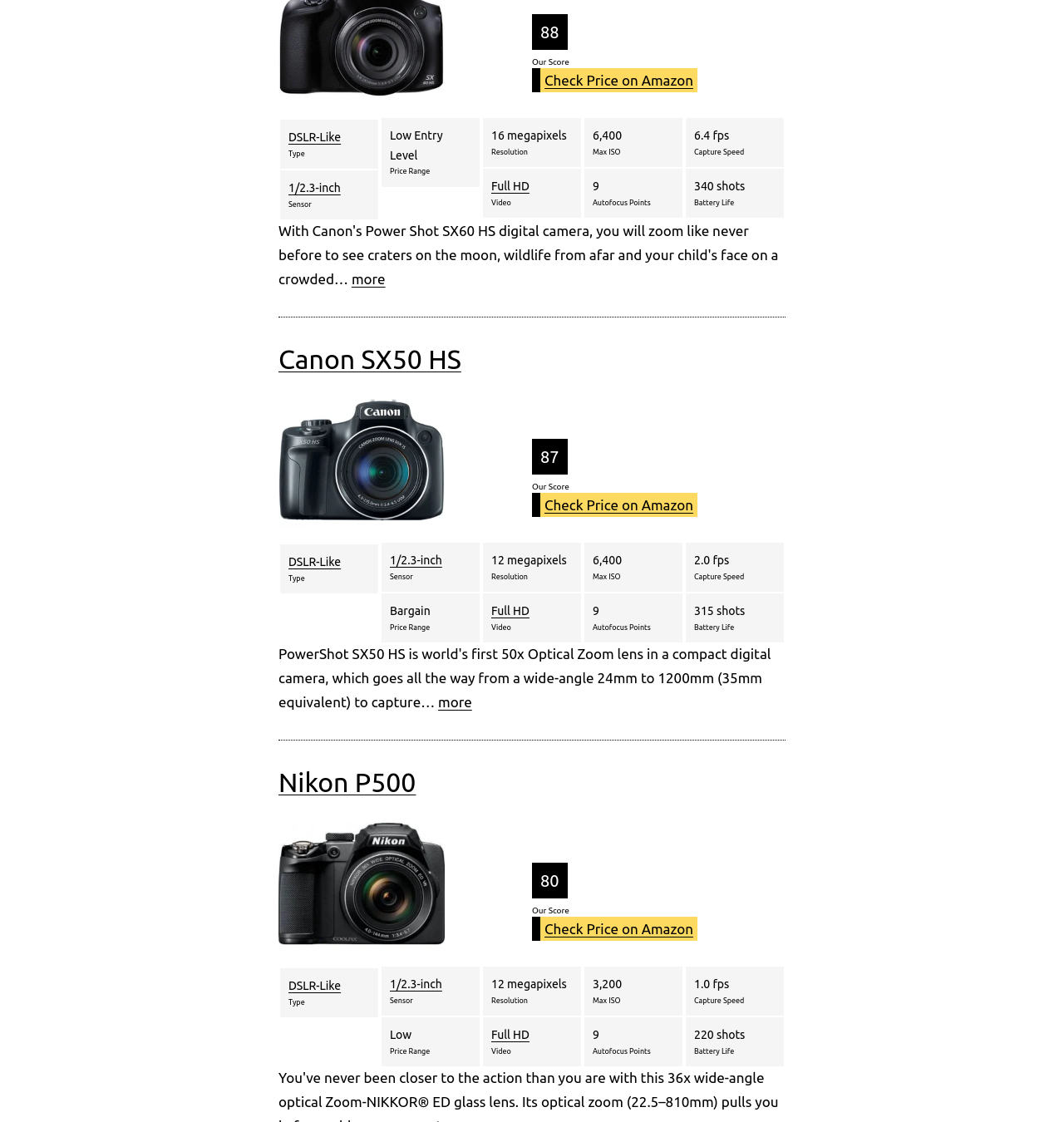Answer the following inquiry with a single word or phrase:
What is the score of Canon SX50 HS?

87